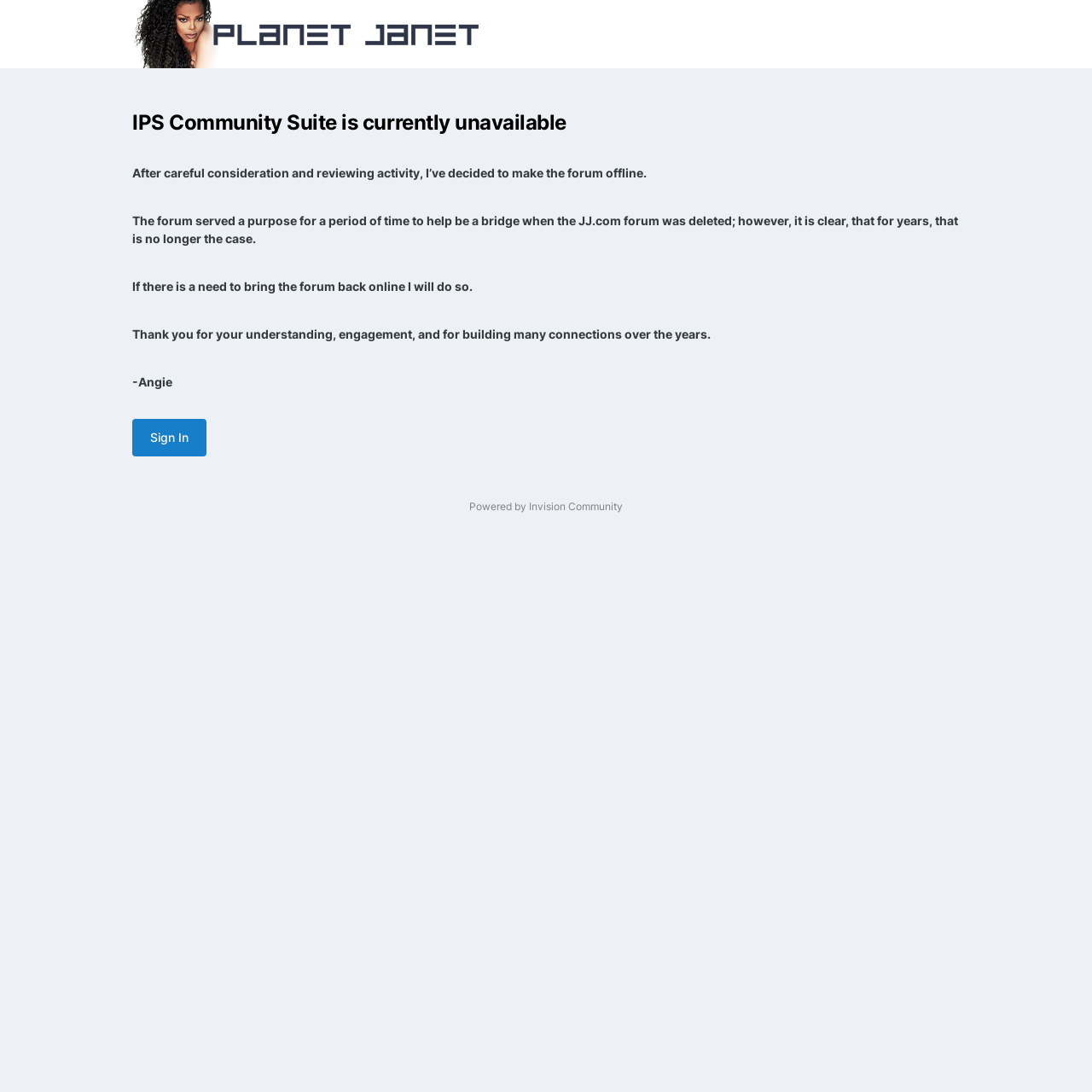Using the webpage screenshot, find the UI element described by alt="IPS Community Suite". Provide the bounding box coordinates in the format (top-left x, top-left y, bottom-right x, bottom-right y), ensuring all values are floating point numbers between 0 and 1.

[0.121, 0.0, 0.483, 0.062]